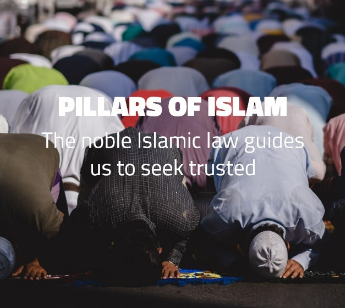Break down the image into a detailed narrative.

This image features a large group of individuals engaged in prayer, symbolizing a communal act of worship in Islam. The overarching text prominently declares "PILLARS OF ISLAM," emphasizing the essential tenets of the faith that guide Muslims in their daily lives. Below this, the caption reads, "The noble Islamic law guides us to seek trusted," suggesting a strong connection between the practice of these pillars and the pursuit of reliability and integrity within the community. The background showcases various heads bowed in reverence during prayer, reflecting unity and devotion among worshippers. This scene highlights the importance of faith and communal worship within Islamic tradition.